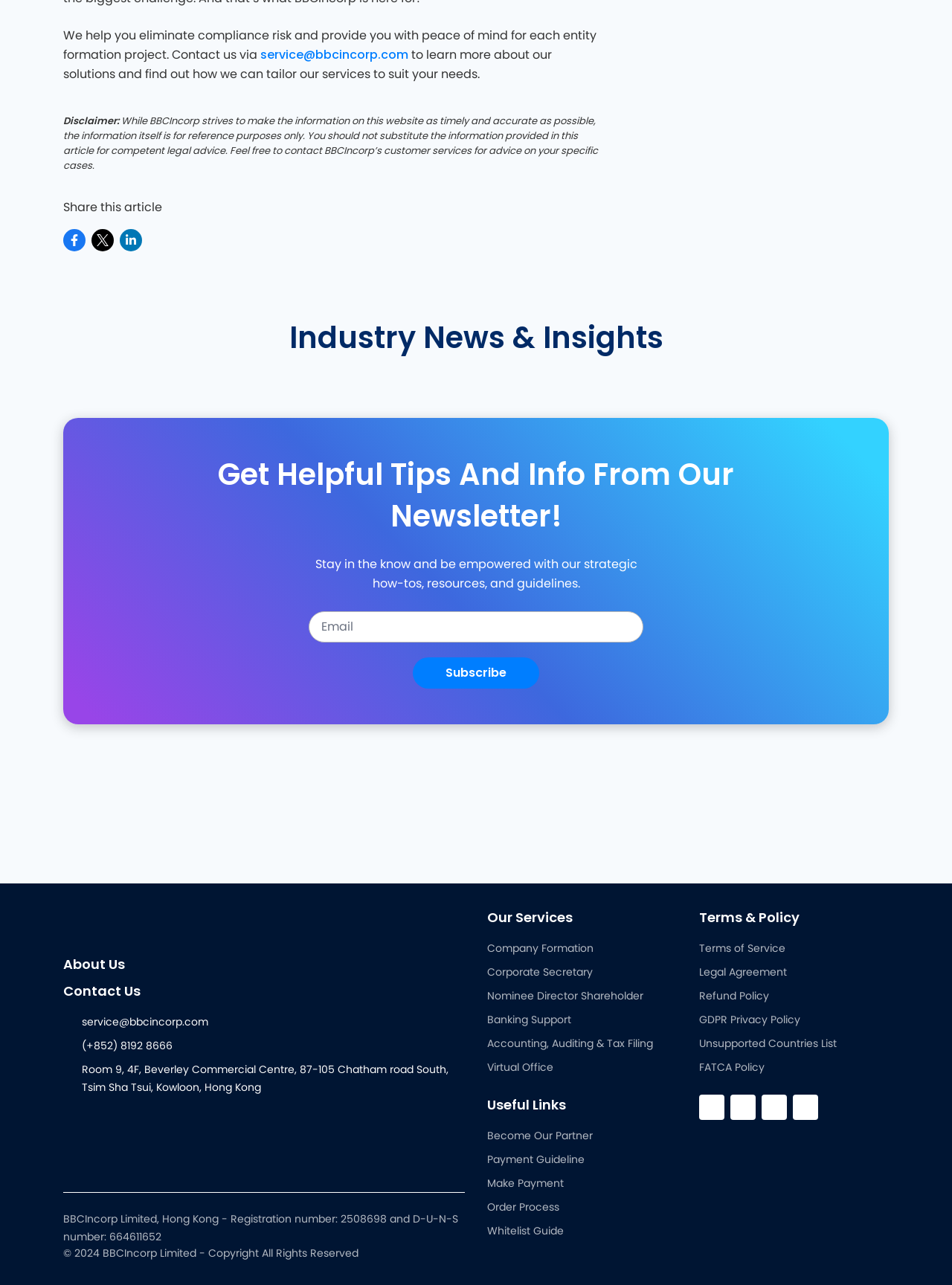Find and indicate the bounding box coordinates of the region you should select to follow the given instruction: "Learn more about company formation".

[0.512, 0.734, 0.623, 0.742]